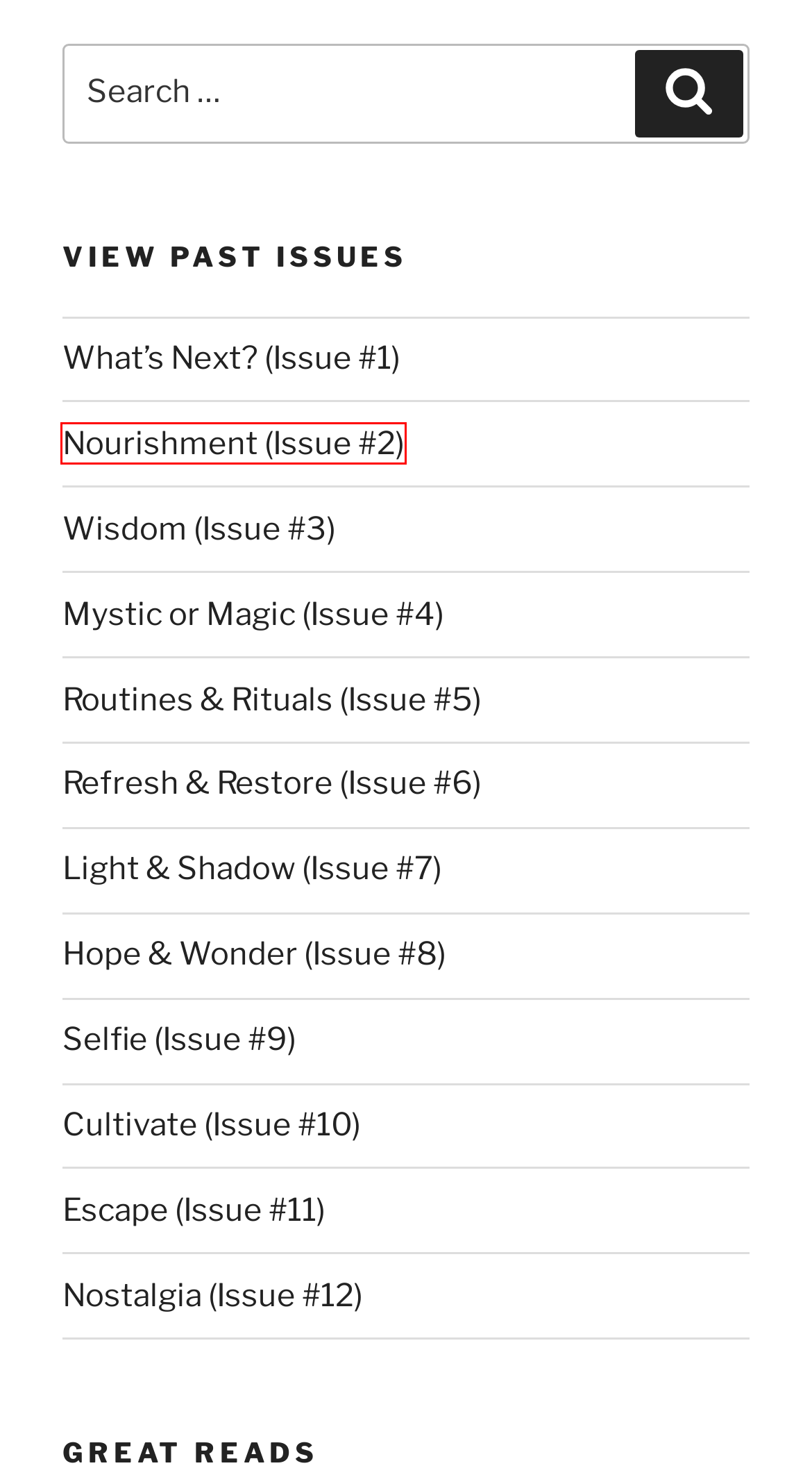You are provided with a screenshot of a webpage that has a red bounding box highlighting a UI element. Choose the most accurate webpage description that matches the new webpage after clicking the highlighted element. Here are your choices:
A. What’s Next? (Issue #1) – Modern Creative Life
B. Wisdom (Issue #3) – Modern Creative Life
C. Refresh & Restore (Issue #6) – Modern Creative Life
D. Escape (Issue #11) – Modern Creative Life
E. Light & Shadow (Issue #7) – Modern Creative Life
F. Cultivate (Issue #10) – Modern Creative Life
G. Nostalgia (Issue #12) – Modern Creative Life
H. Nourishment (Issue #2) – Modern Creative Life

H